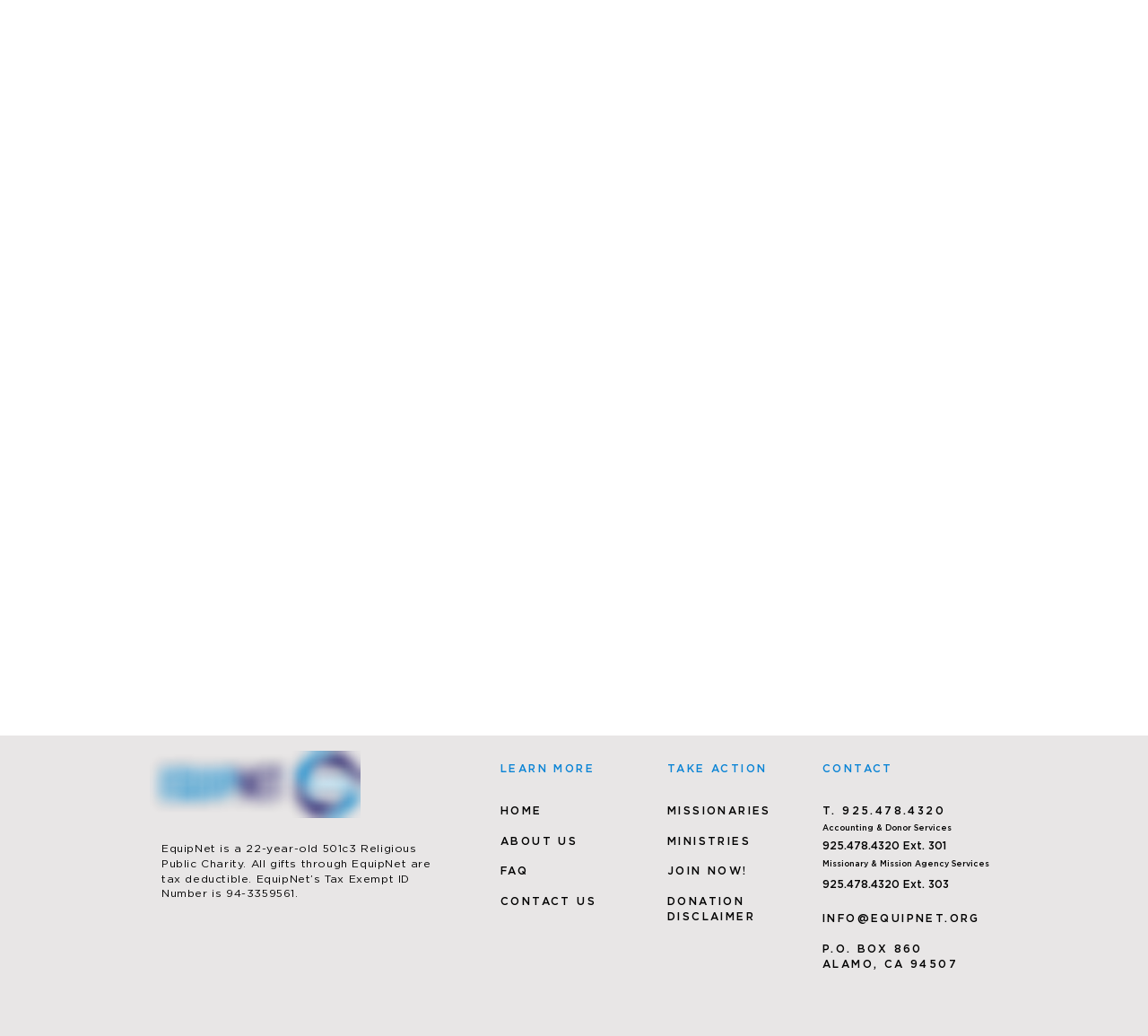Could you provide the bounding box coordinates for the portion of the screen to click to complete this instruction: "Click the HOME link"?

[0.436, 0.777, 0.472, 0.789]